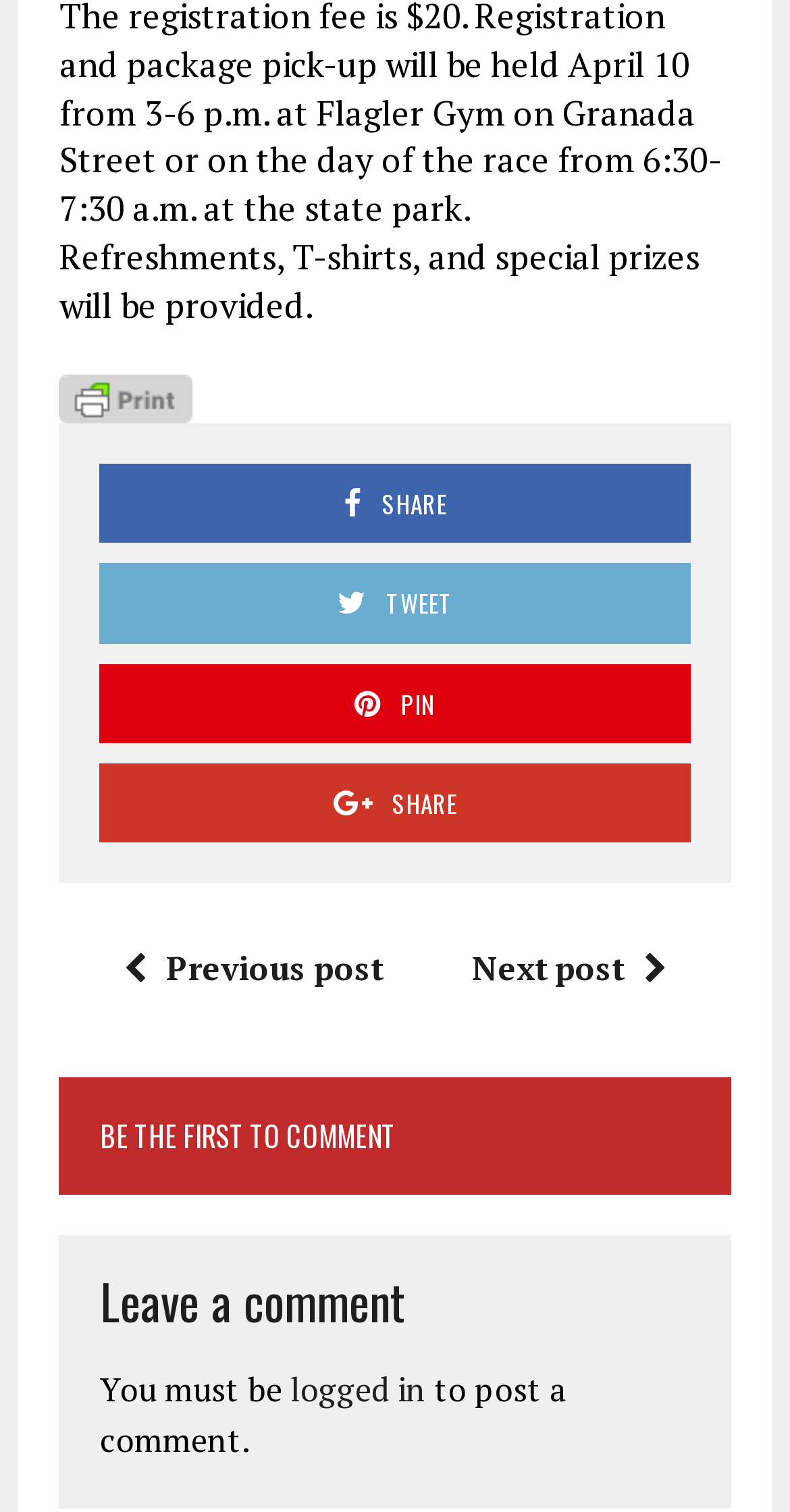Pinpoint the bounding box coordinates of the area that should be clicked to complete the following instruction: "Share the post". The coordinates must be given as four float numbers between 0 and 1, i.e., [left, top, right, bottom].

[0.126, 0.307, 0.874, 0.359]